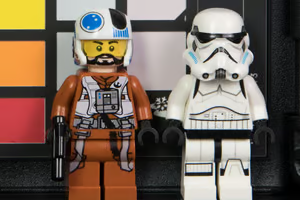Elaborate on all the elements present in the image.

The image showcases two LEGO minifigures set against a colorful backdrop, likely a color chart used for calibration or photography purposes. On the left is a character dressed in an orange and brown pilot outfit, complete with a helmet featuring a blue visor, reminiscent of a Rebel pilot from the iconic Star Wars franchise. Beside him stands a classic white Stormtrooper, instantly recognizable with his detailed armor and helmet design. The contrasting colors of the figures against the vibrant color chart emphasize their distinctive features and highlight the playful and imaginative nature of LEGO creations. This setup suggests a focus on capturing the accurate colors and details, possibly in the context of a photography demonstration or review related to camera performance at various ISO settings.